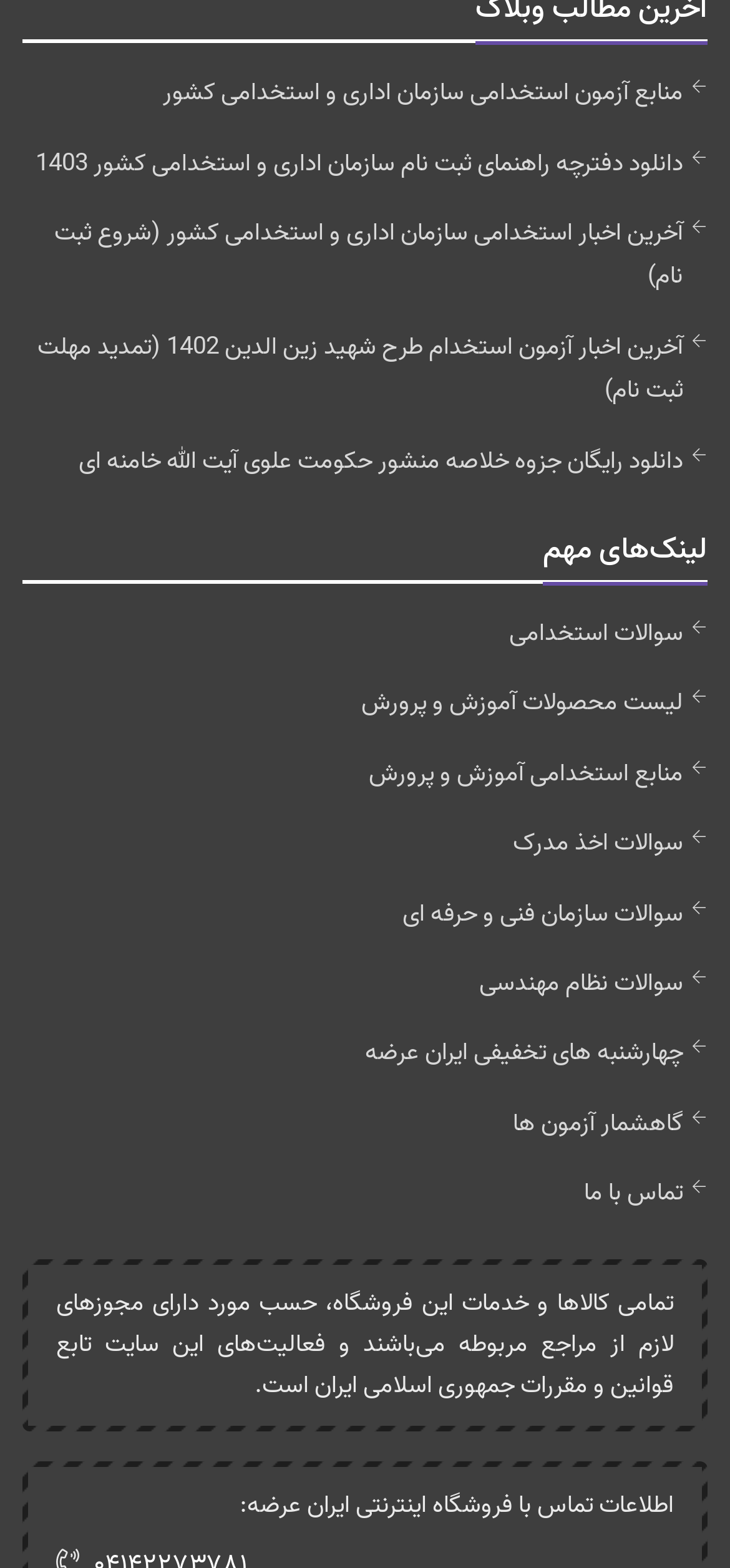Specify the bounding box coordinates (top-left x, top-left y, bottom-right x, bottom-right y) of the UI element in the screenshot that matches this description: چهارشنبه های تخفیفی ایران عرضه

[0.5, 0.658, 0.936, 0.686]